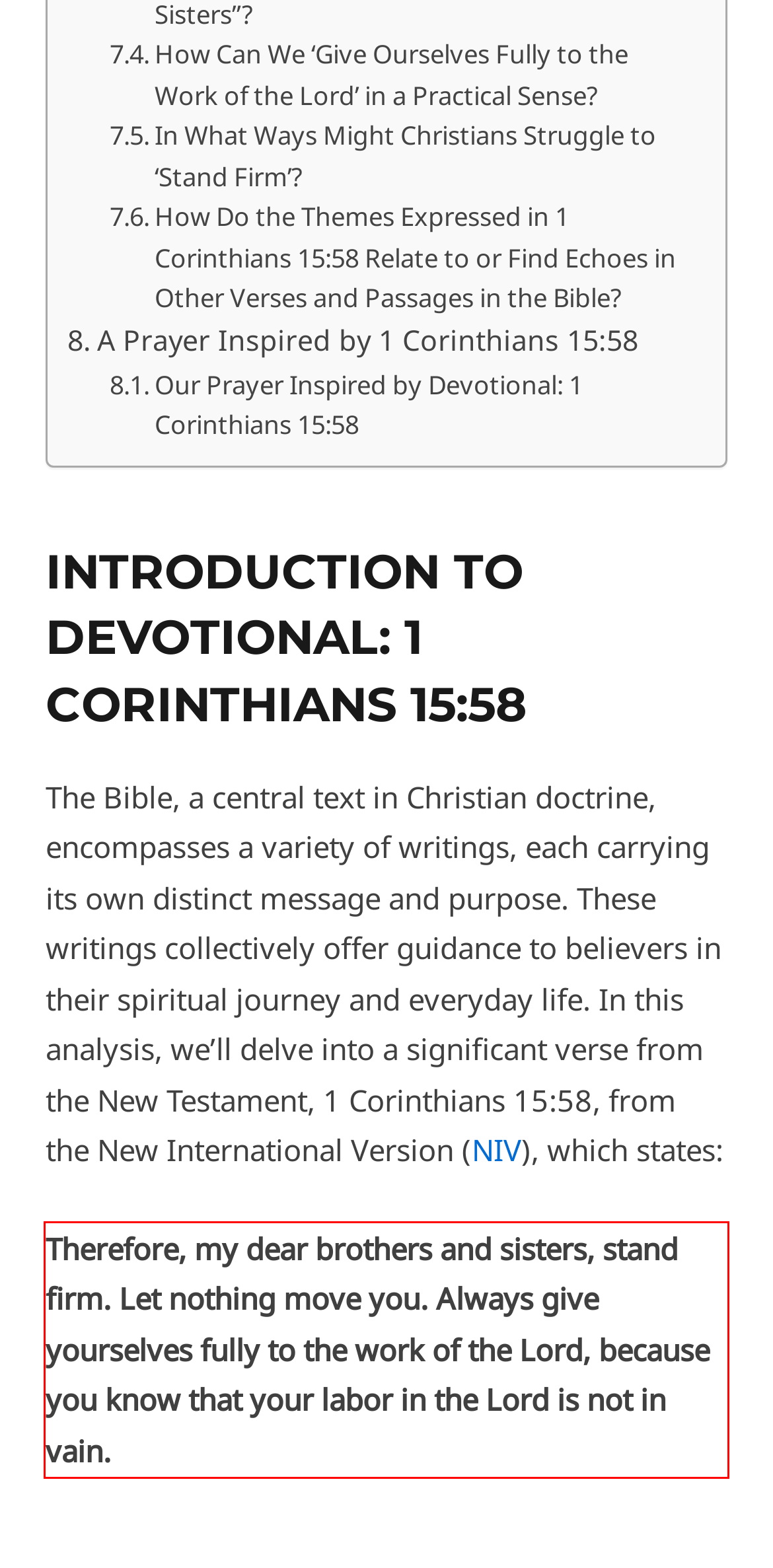In the given screenshot, locate the red bounding box and extract the text content from within it.

Therefore, my dear brothers and sisters, stand firm. Let nothing move you. Always give yourselves fully to the work of the Lord, because you know that your labor in the Lord is not in vain.